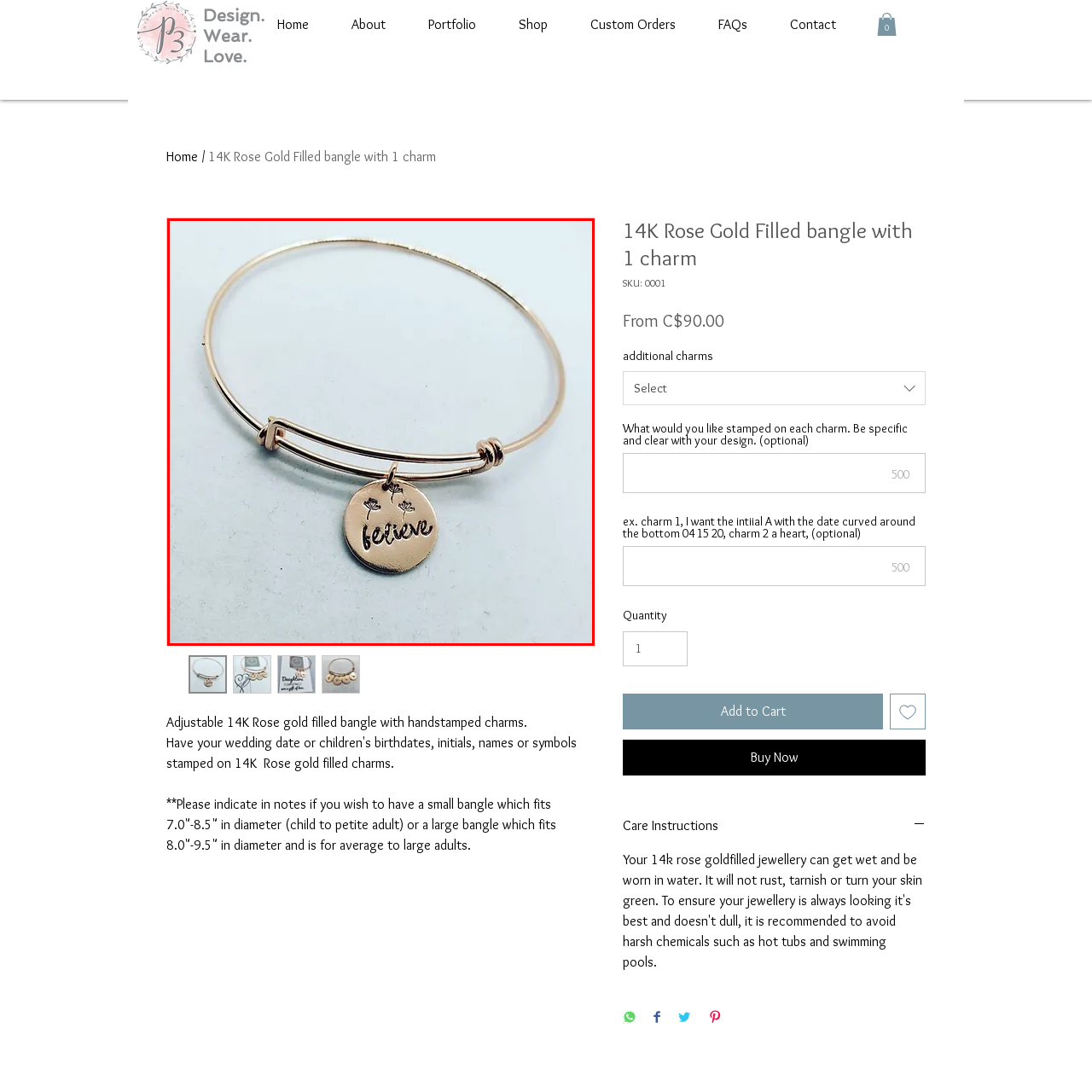Look closely at the image highlighted in red, What is the message on the disc? 
Respond with a single word or phrase.

believe